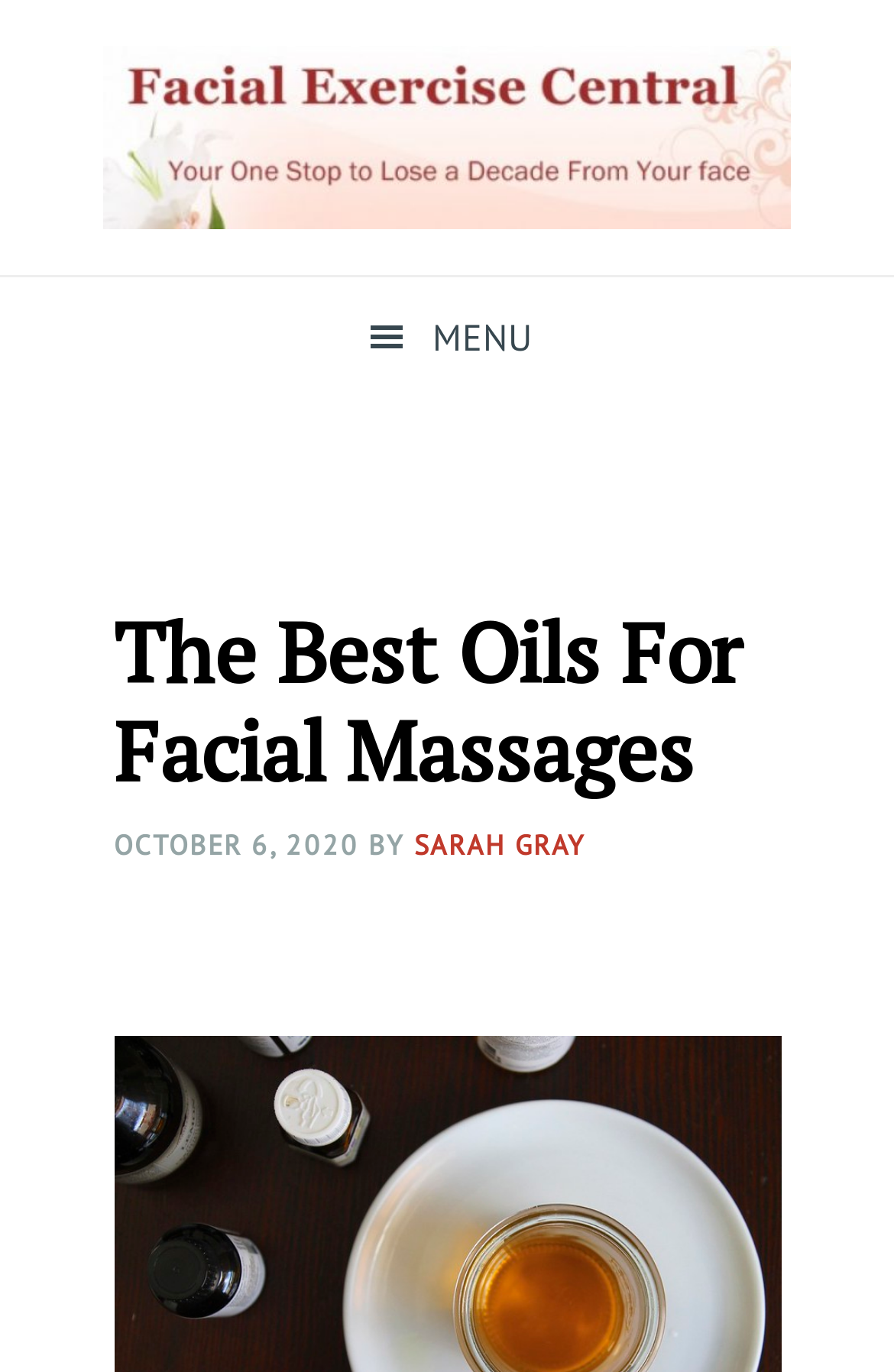Based on the element description, predict the bounding box coordinates (top-left x, top-left y, bottom-right x, bottom-right y) for the UI element in the screenshot: Menu

[0.0, 0.2, 1.0, 0.289]